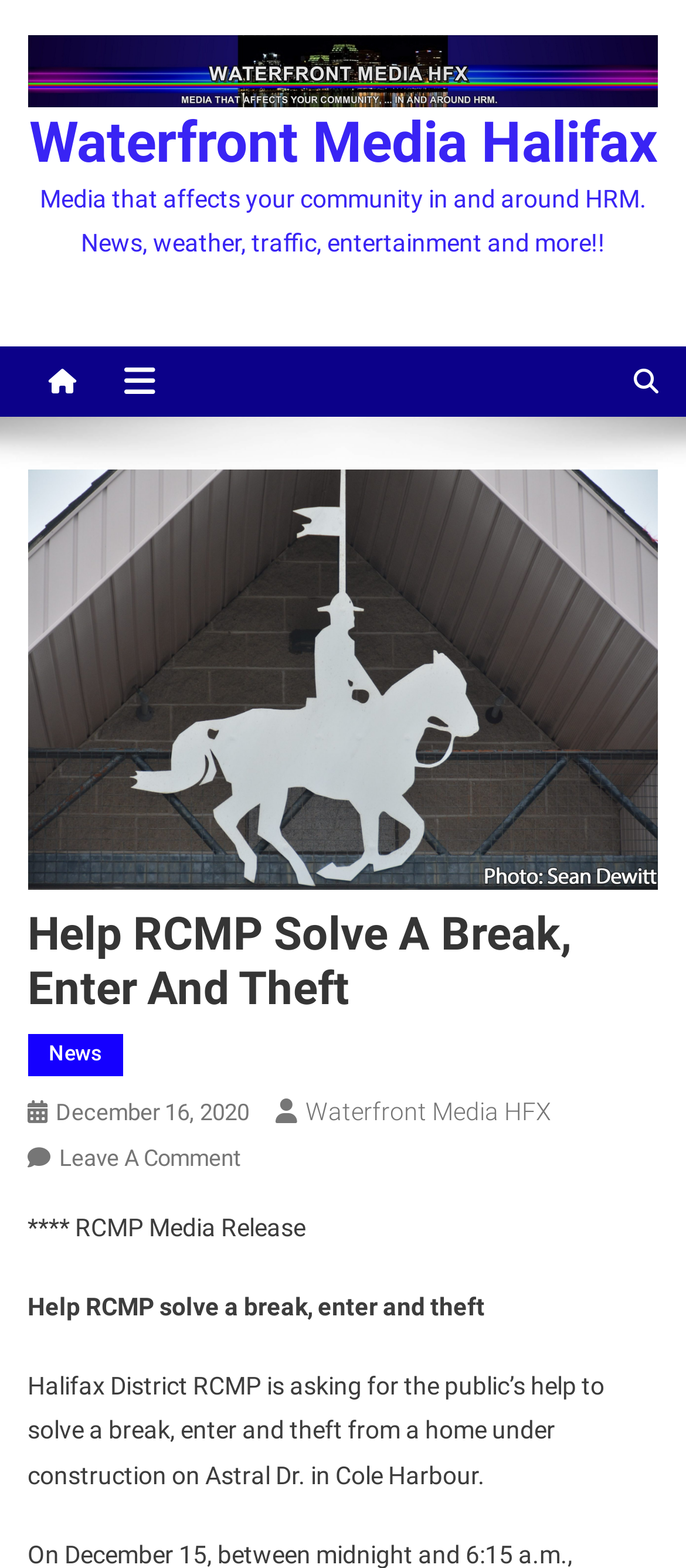What is the purpose of the article?
Use the image to give a comprehensive and detailed response to the question.

The purpose of the article can be inferred from the text, which states 'Halifax District RCMP is asking for the public’s help to solve a break, enter and theft...'. This indicates that the article is asking for the public's assistance in solving the crime.